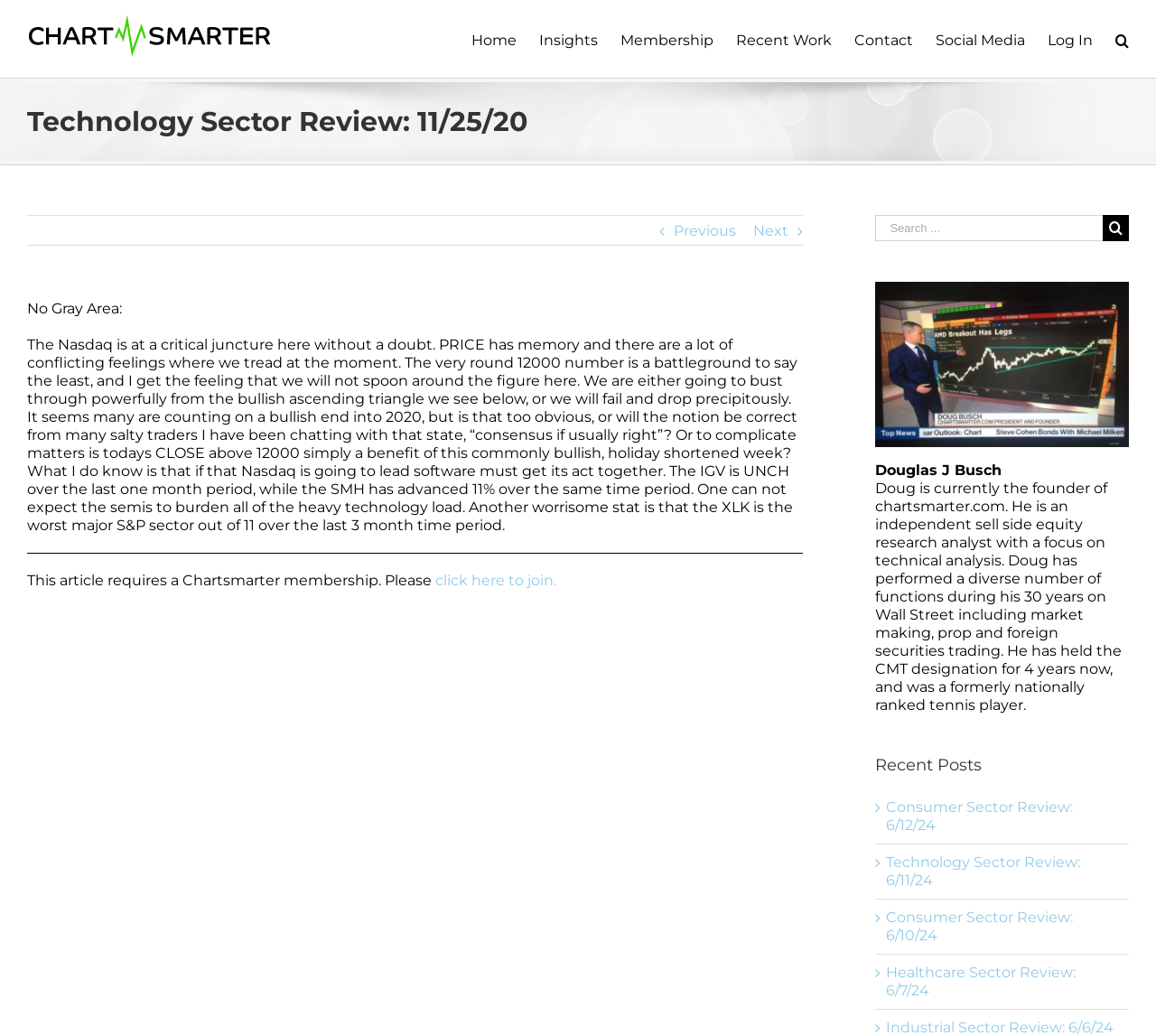Determine the bounding box coordinates for the clickable element required to fulfill the instruction: "Search for something". Provide the coordinates as four float numbers between 0 and 1, i.e., [left, top, right, bottom].

[0.757, 0.207, 0.954, 0.233]